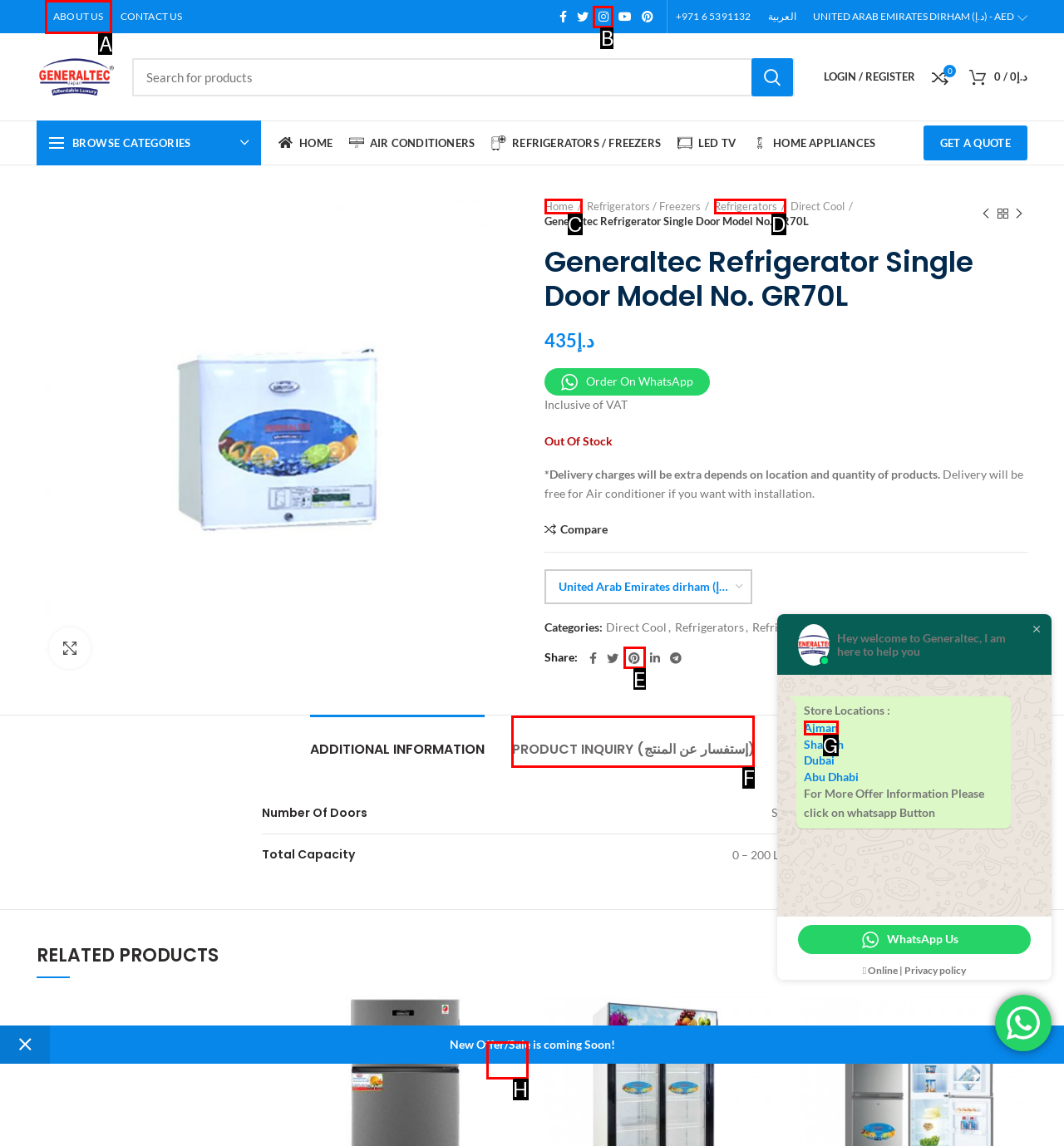Find the option that aligns with: Refrigerators
Provide the letter of the corresponding option.

D